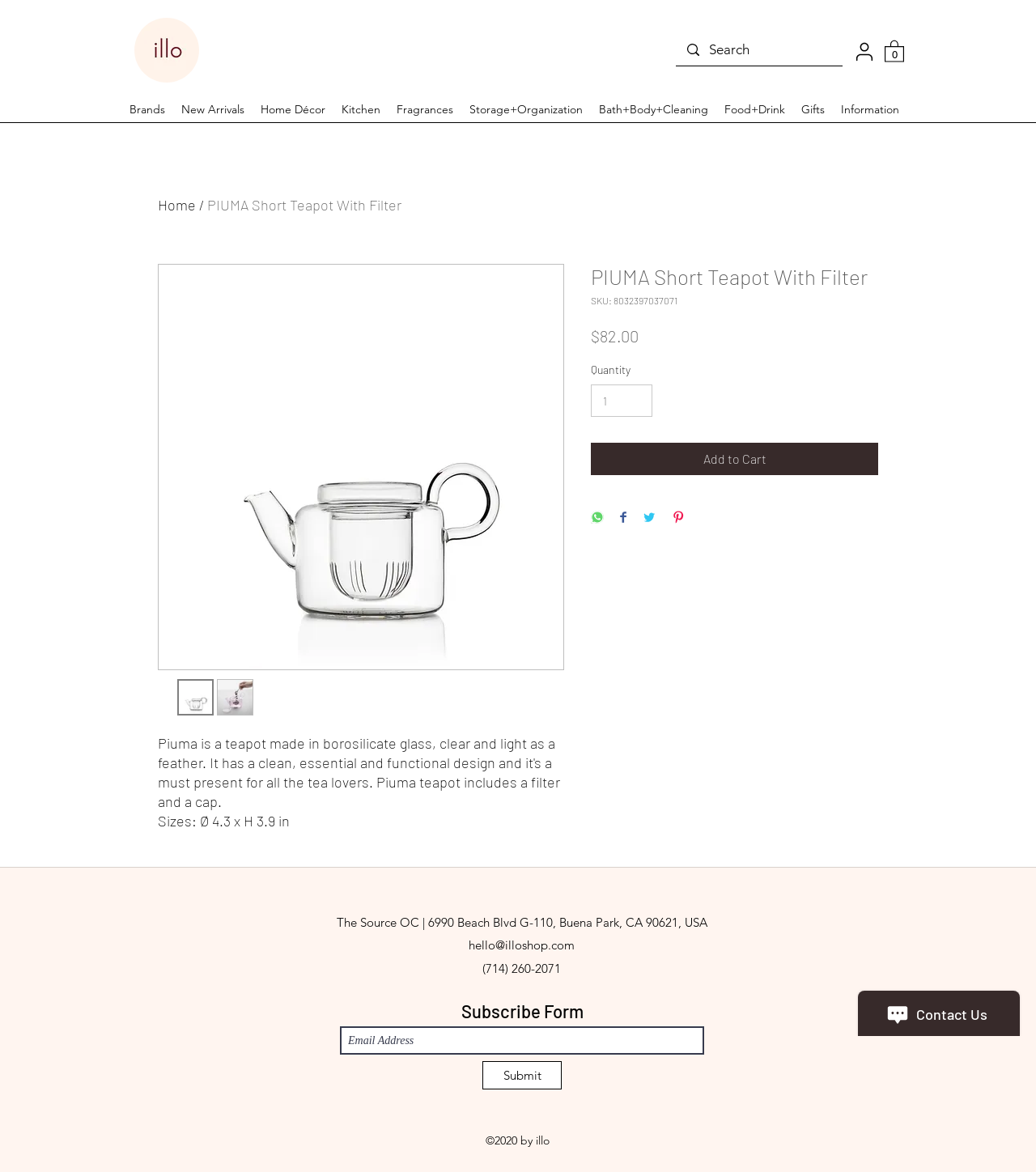What is the material of the teapot?
Refer to the screenshot and deliver a thorough answer to the question presented.

I inferred the answer by understanding the context of the webpage, which describes the teapot as 'made in borosilicate glass'.